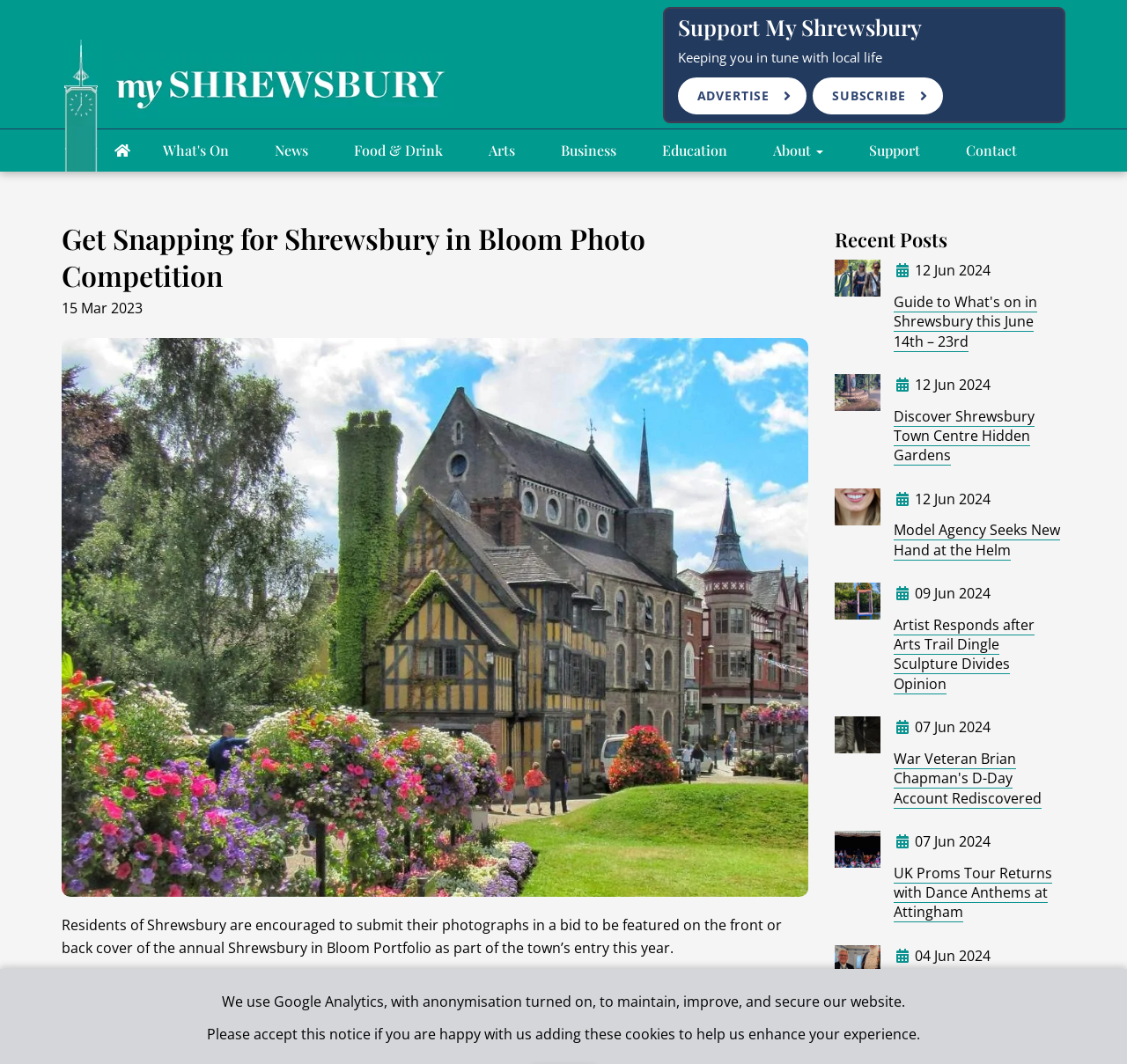Specify the bounding box coordinates of the area to click in order to execute this command: 'Click on 'What's On''. The coordinates should consist of four float numbers ranging from 0 to 1, and should be formatted as [left, top, right, bottom].

[0.145, 0.124, 0.203, 0.161]